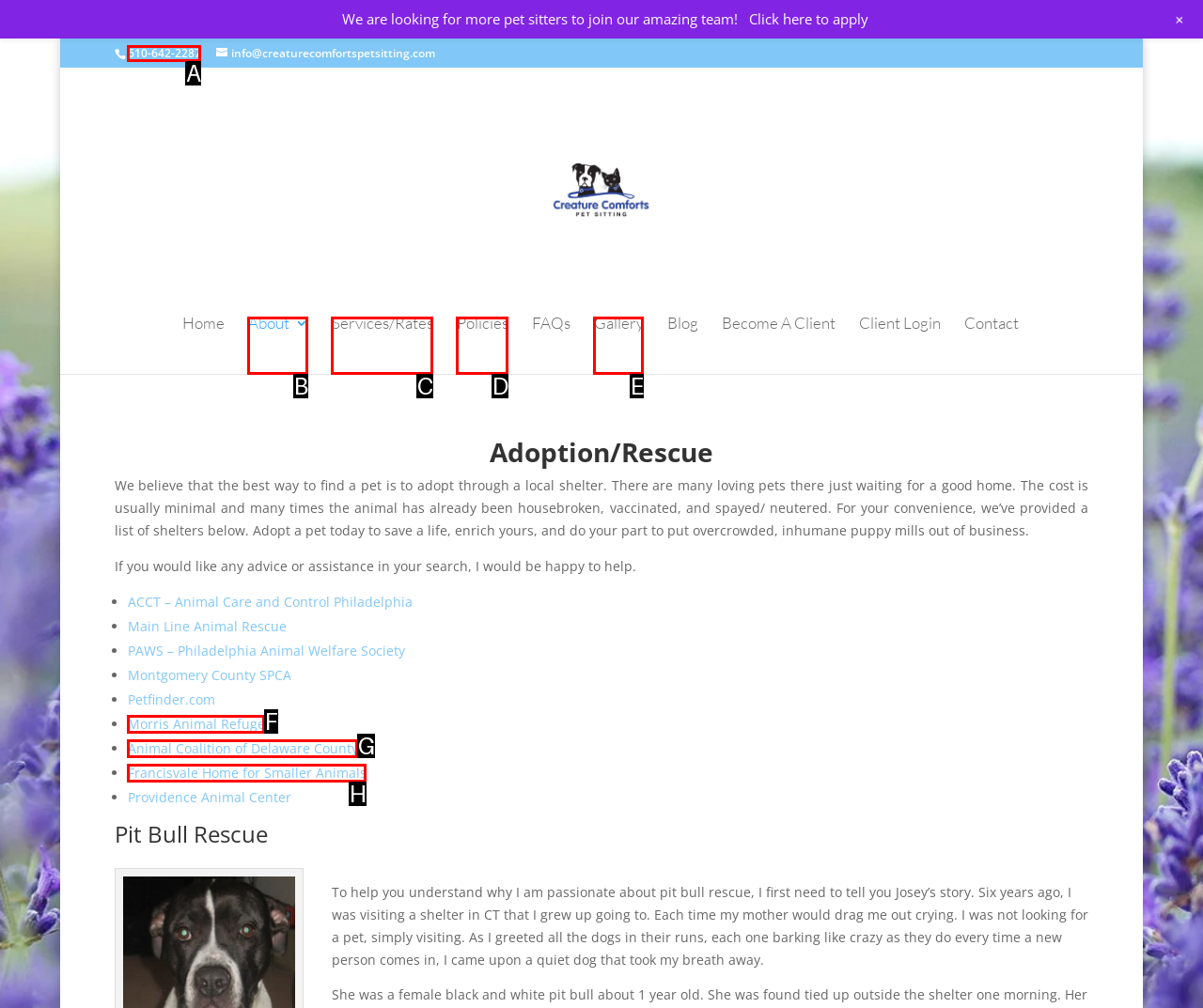From the available options, which lettered element should I click to complete this task: Call the phone number?

A